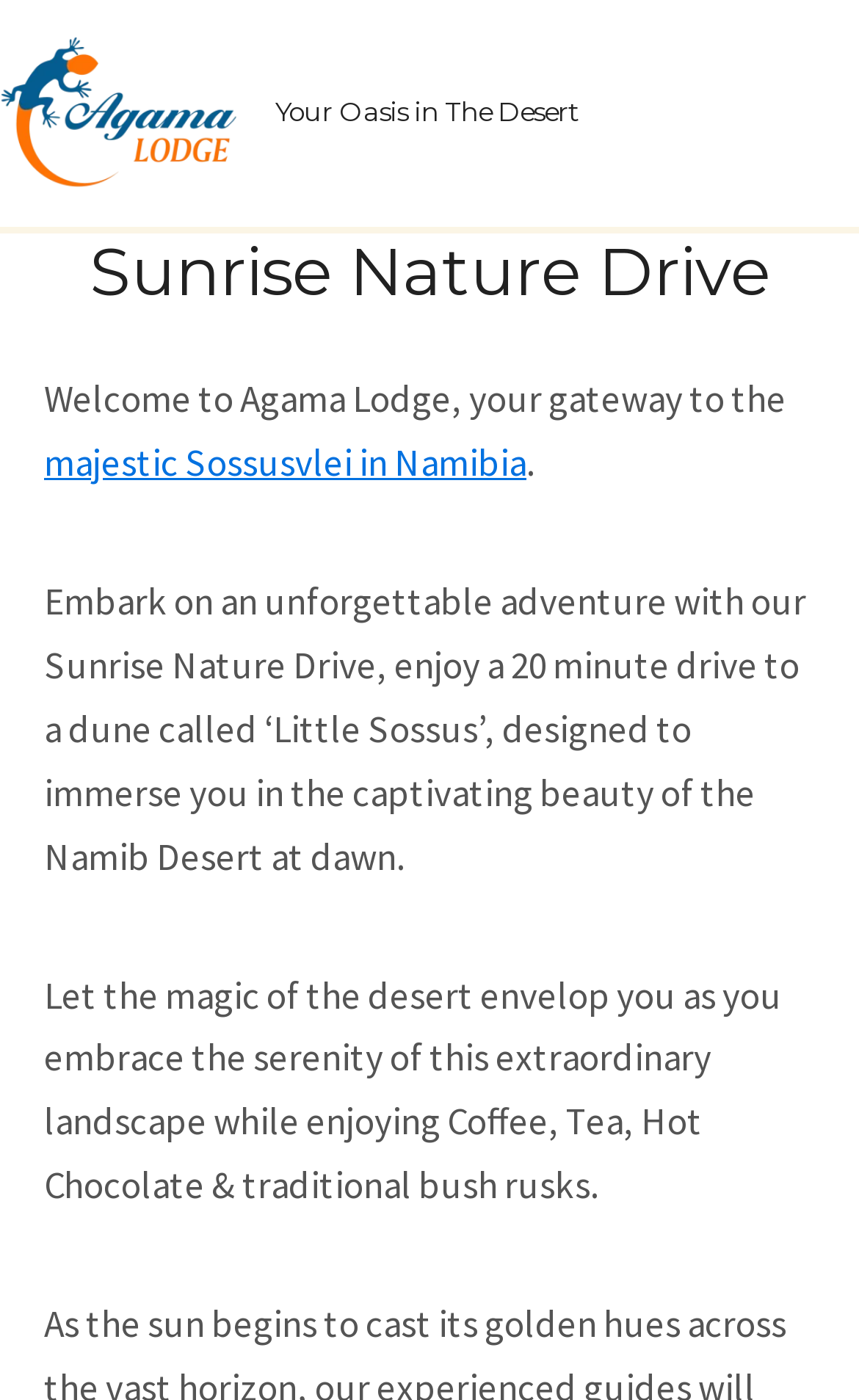What is the name of the dune visited during the Sunrise Nature Drive?
Based on the image, answer the question with a single word or brief phrase.

Little Sossus